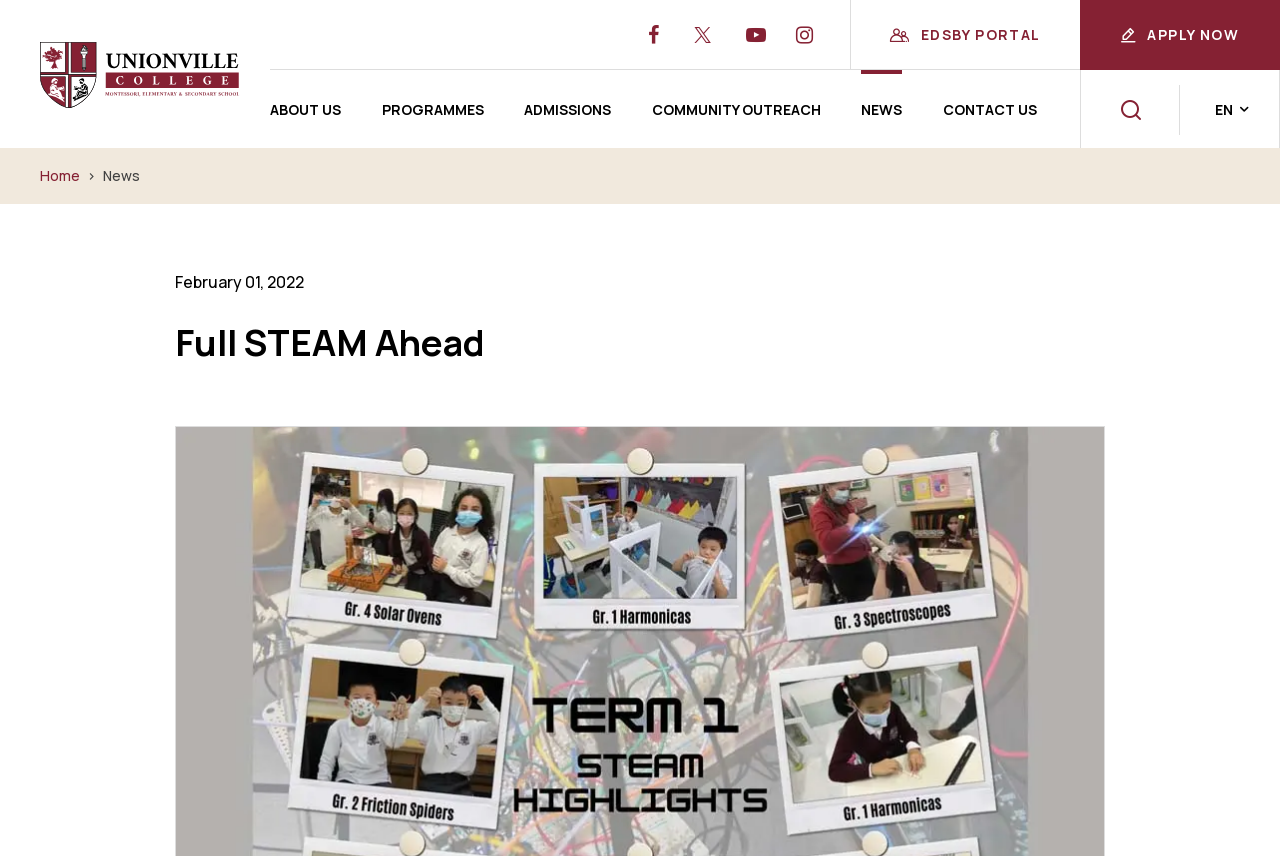Please identify the bounding box coordinates of the area that needs to be clicked to follow this instruction: "Click UC Logo".

[0.031, 0.041, 0.188, 0.134]